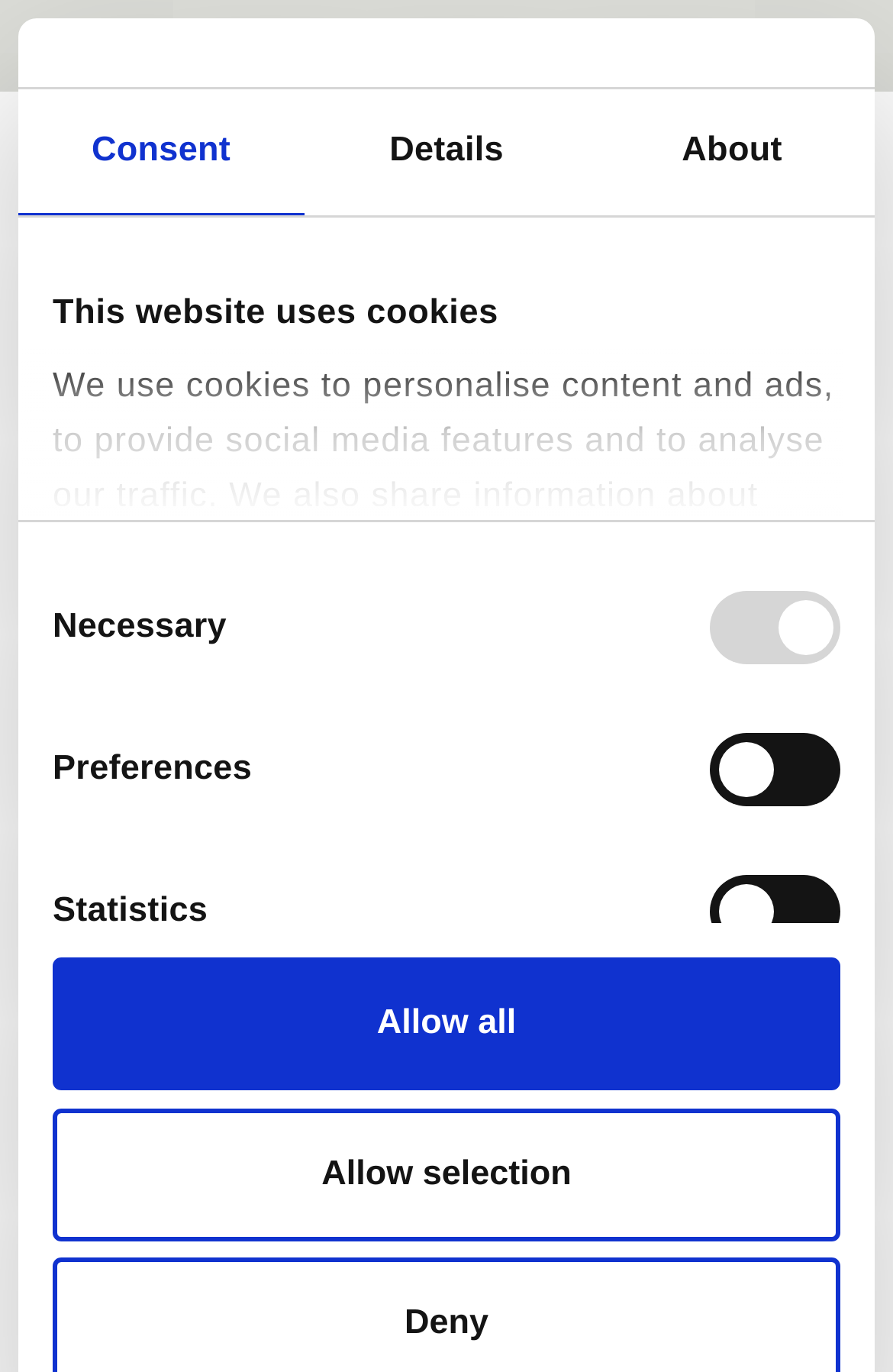Identify the bounding box of the UI element that matches this description: "Browse Academy Websites".

[0.041, 0.0, 0.626, 0.067]